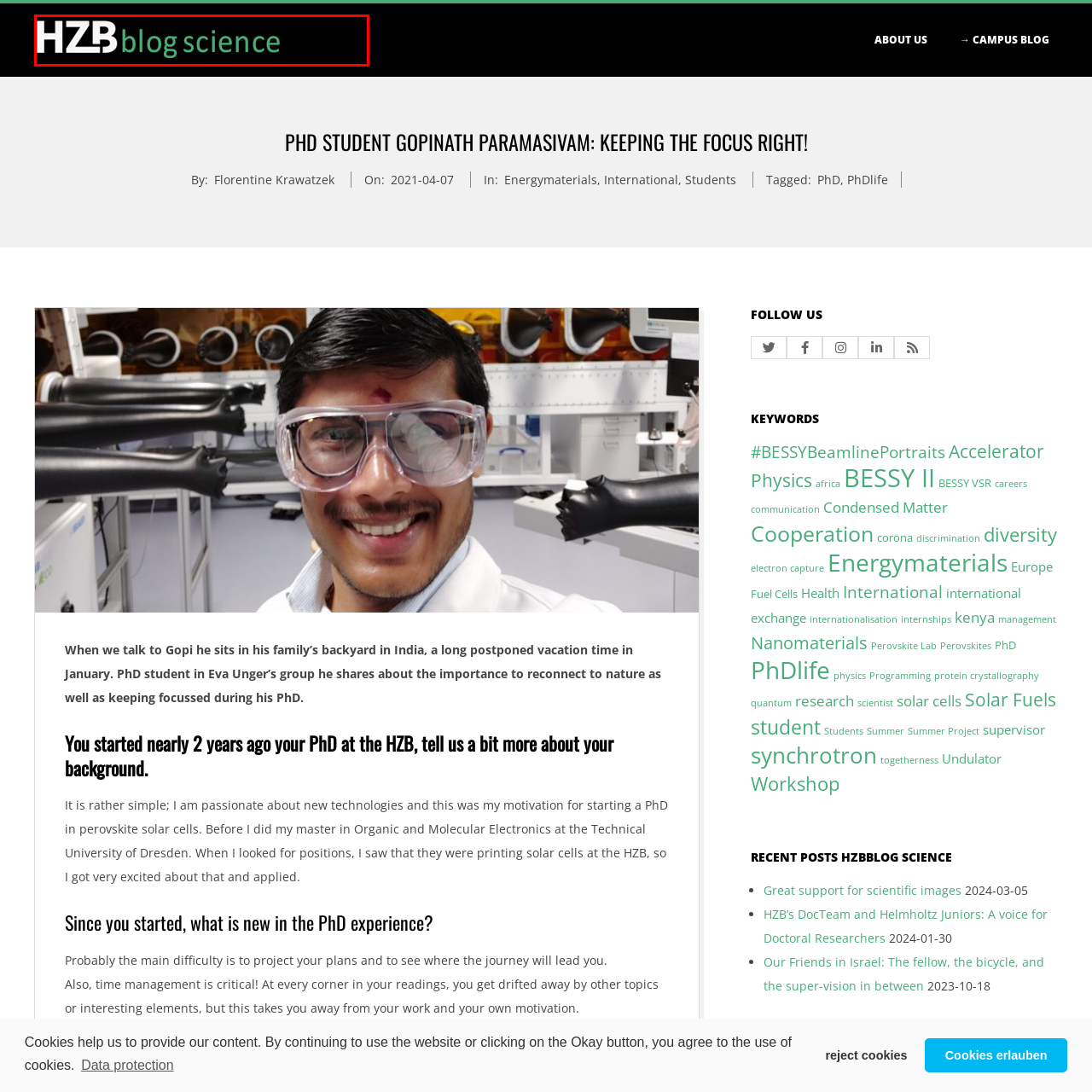What is the purpose of the platform?  
Analyze the image surrounded by the red box and deliver a detailed answer based on the visual elements depicted in the image.

The design of the image suggests that the content is associated with the Helmholtz-Zentrum Berlin (HZB) and indicates a platform for sharing insights and advancements in the field of science, likely featuring contributions from researchers and students alike.